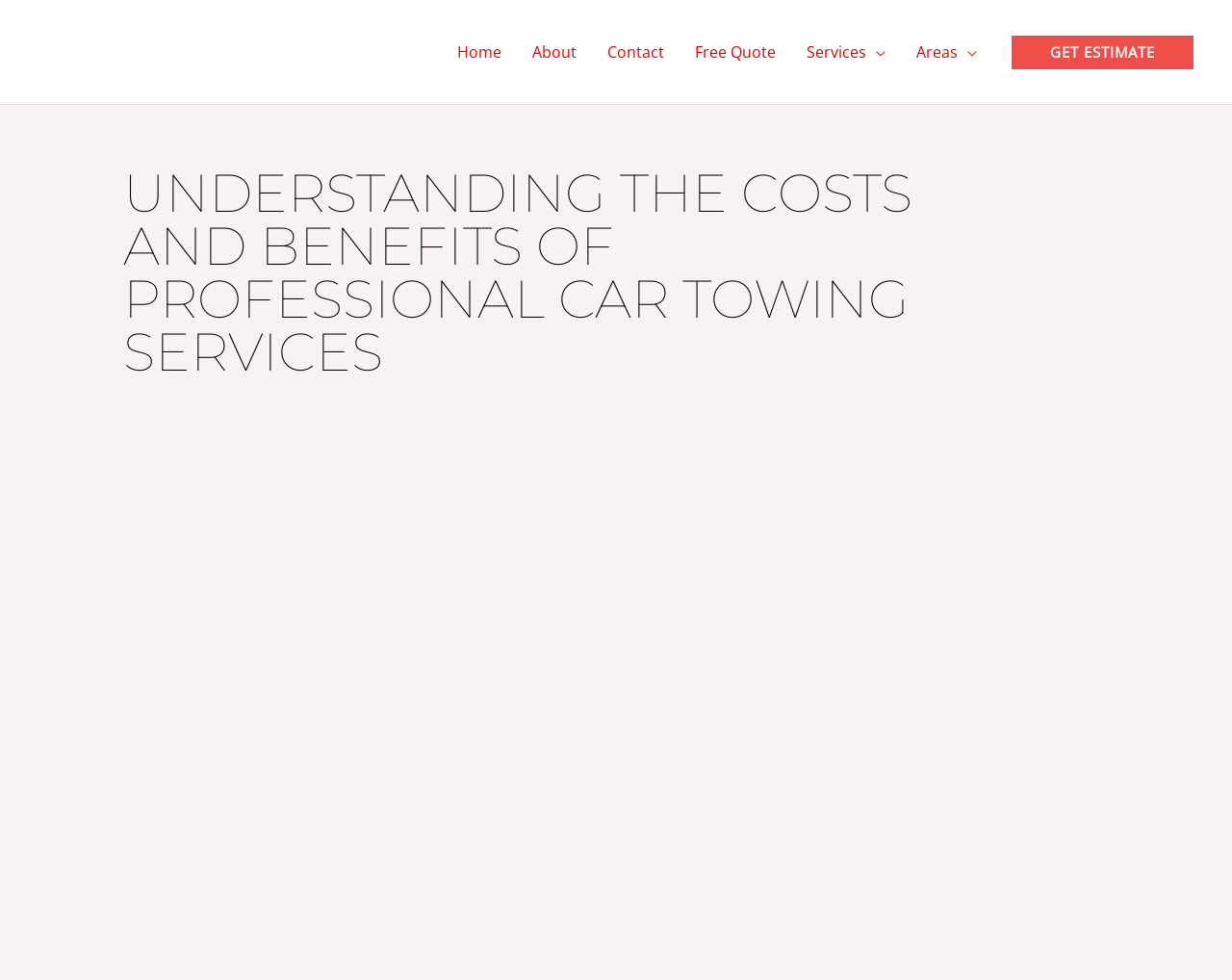Please identify the bounding box coordinates of the element that needs to be clicked to perform the following instruction: "click the FastRecovery logo".

[0.031, 0.041, 0.125, 0.062]